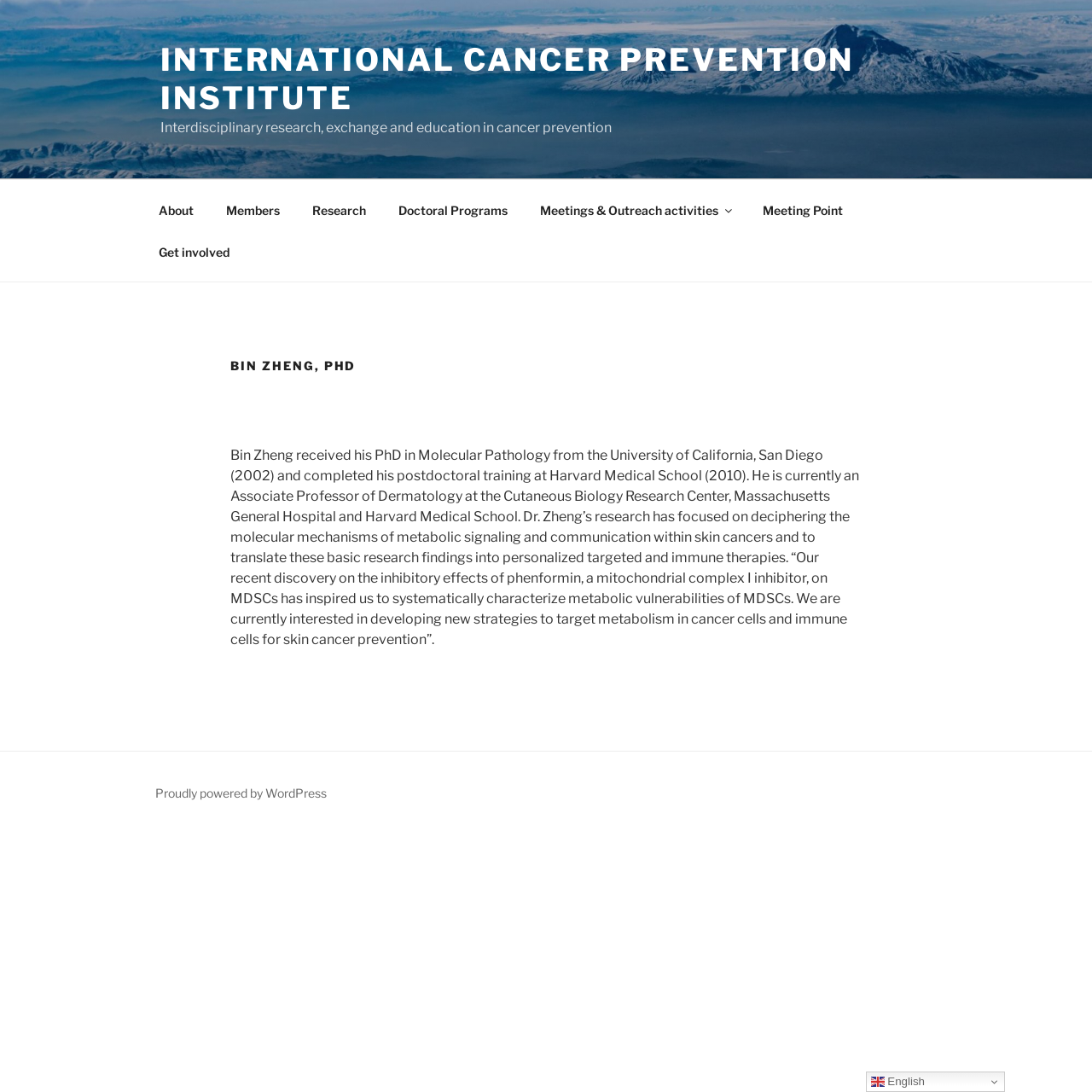Determine the bounding box coordinates of the region that needs to be clicked to achieve the task: "Switch to English".

[0.793, 0.981, 0.92, 1.0]